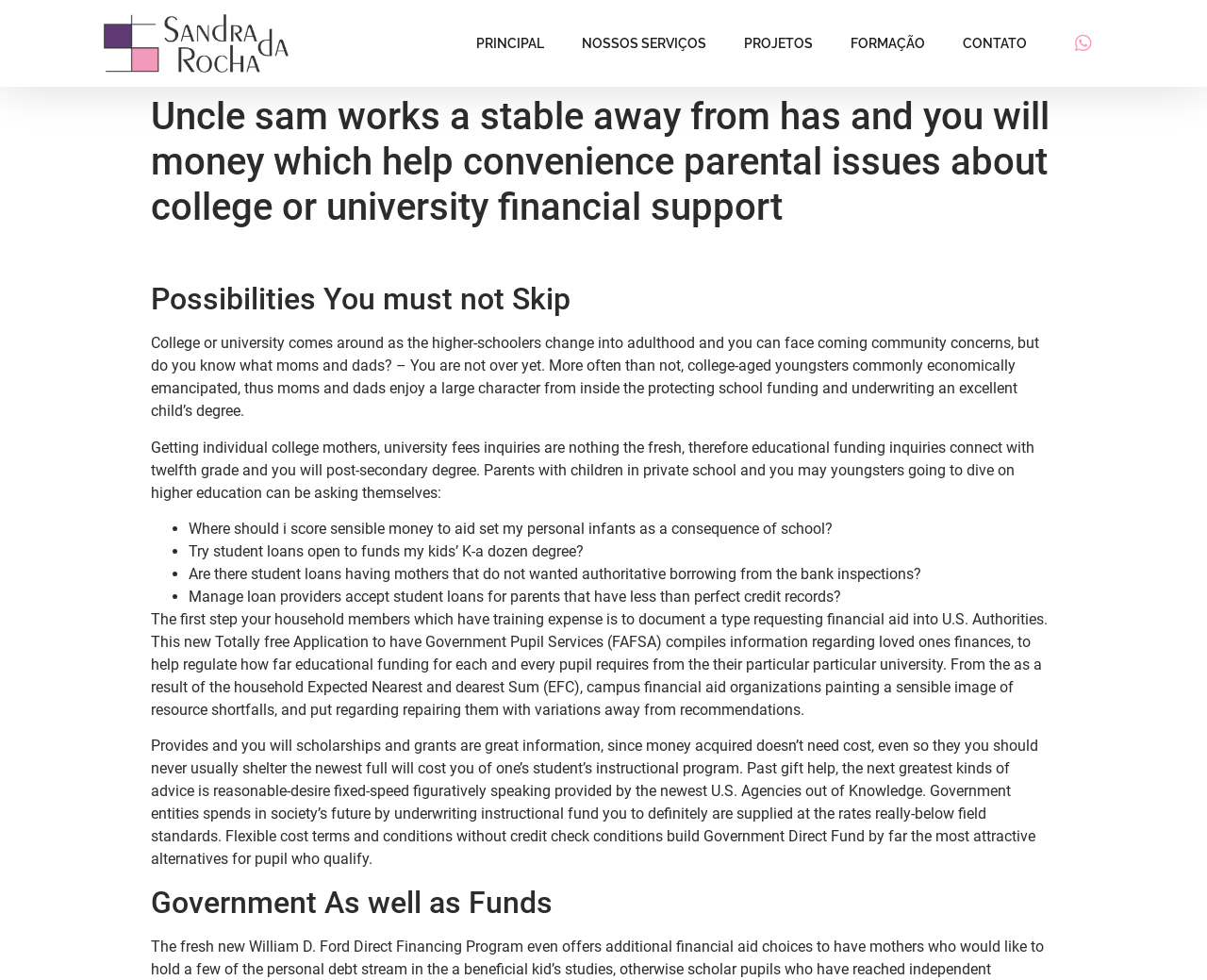Identify the coordinates of the bounding box for the element described below: "alt="Arquiteta Sandra da Rocha"". Return the coordinates as four float numbers between 0 and 1: [left, top, right, bottom].

[0.086, 0.014, 0.239, 0.074]